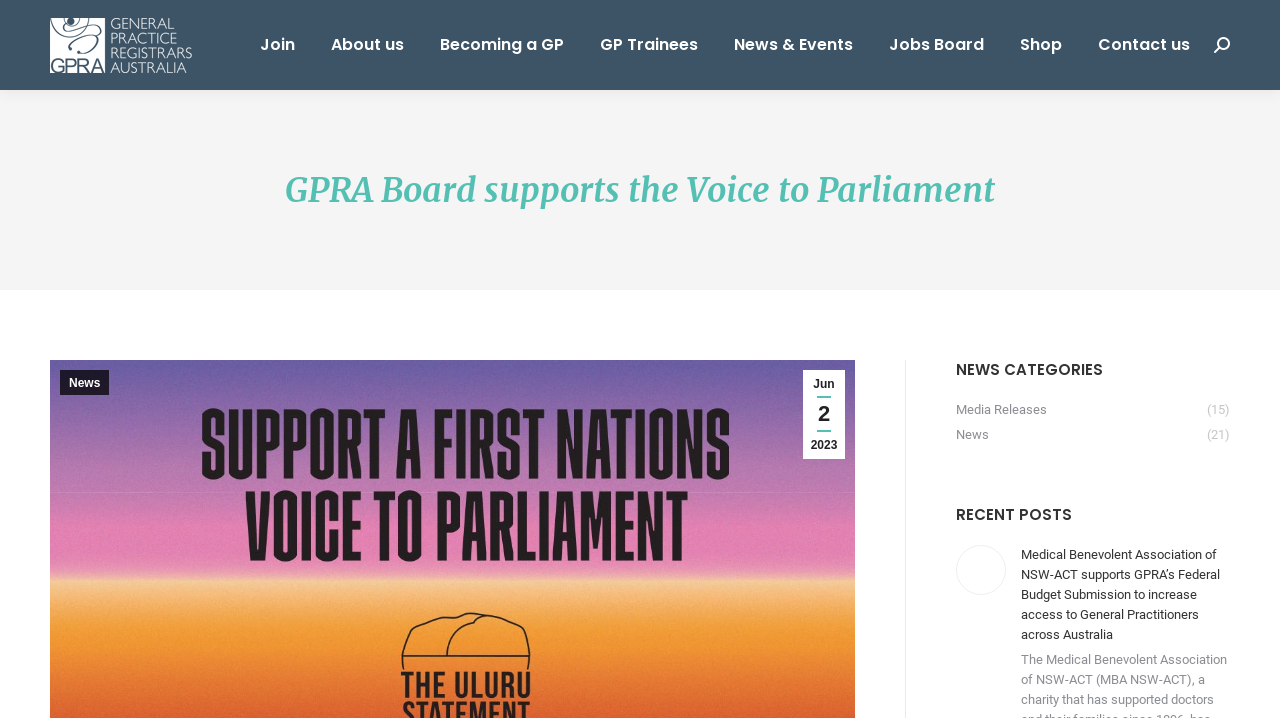Using the provided description Contact us, find the bounding box coordinates for the UI element. Provide the coordinates in (top-left x, top-left y, bottom-right x, bottom-right y) format, ensuring all values are between 0 and 1.

[0.855, 0.025, 0.933, 0.1]